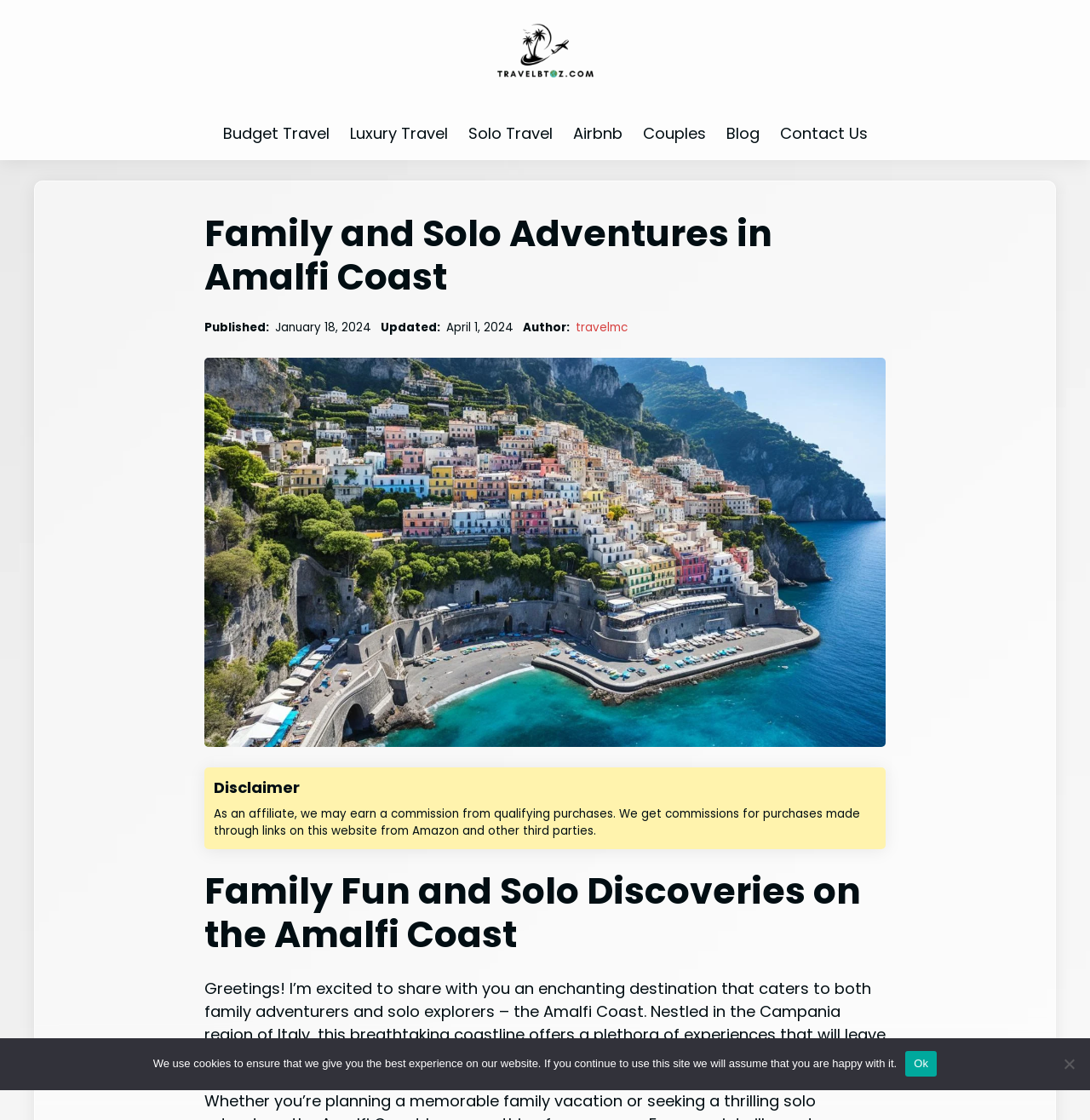Locate the bounding box coordinates of the area you need to click to fulfill this instruction: 'Read the blog'. The coordinates must be in the form of four float numbers ranging from 0 to 1: [left, top, right, bottom].

[0.666, 0.109, 0.696, 0.131]